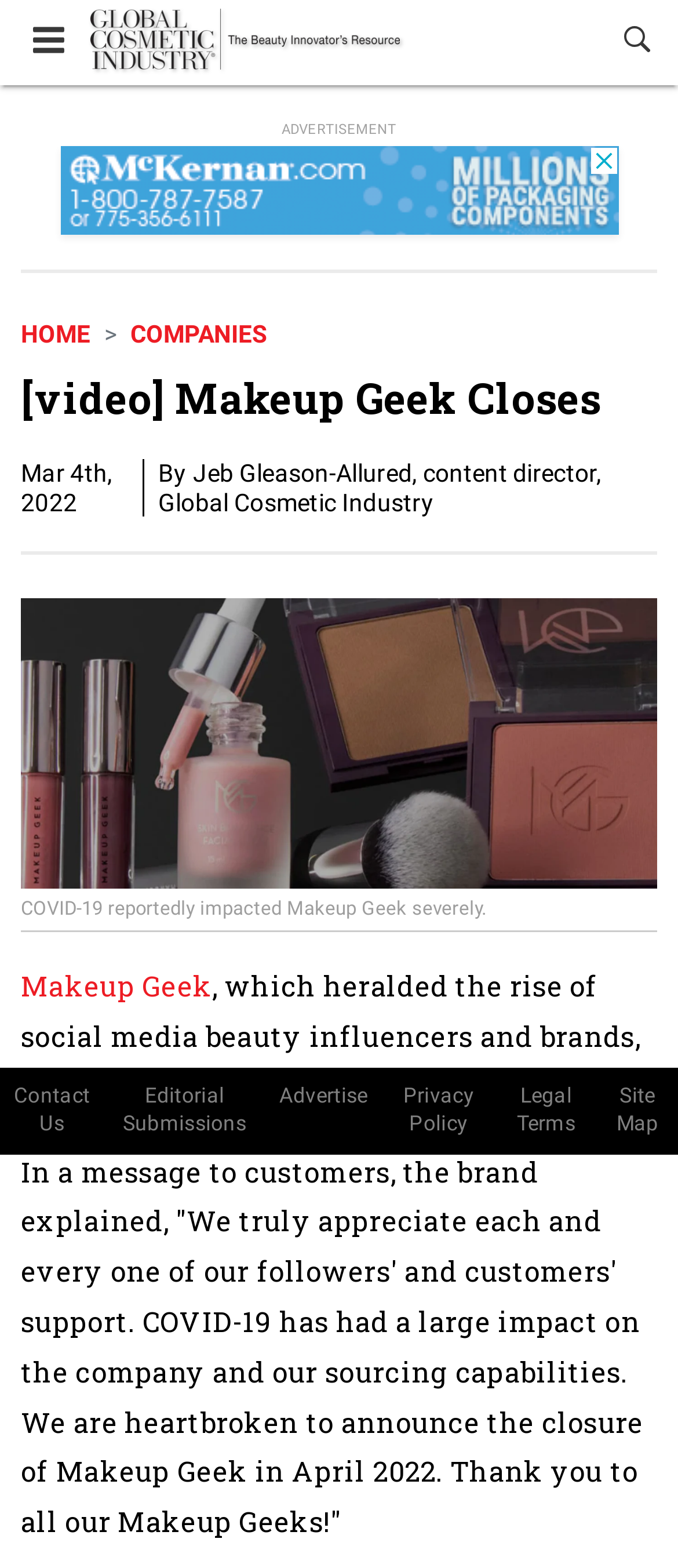Pinpoint the bounding box coordinates of the clickable element to carry out the following instruction: "Contact us."

[0.021, 0.69, 0.133, 0.725]